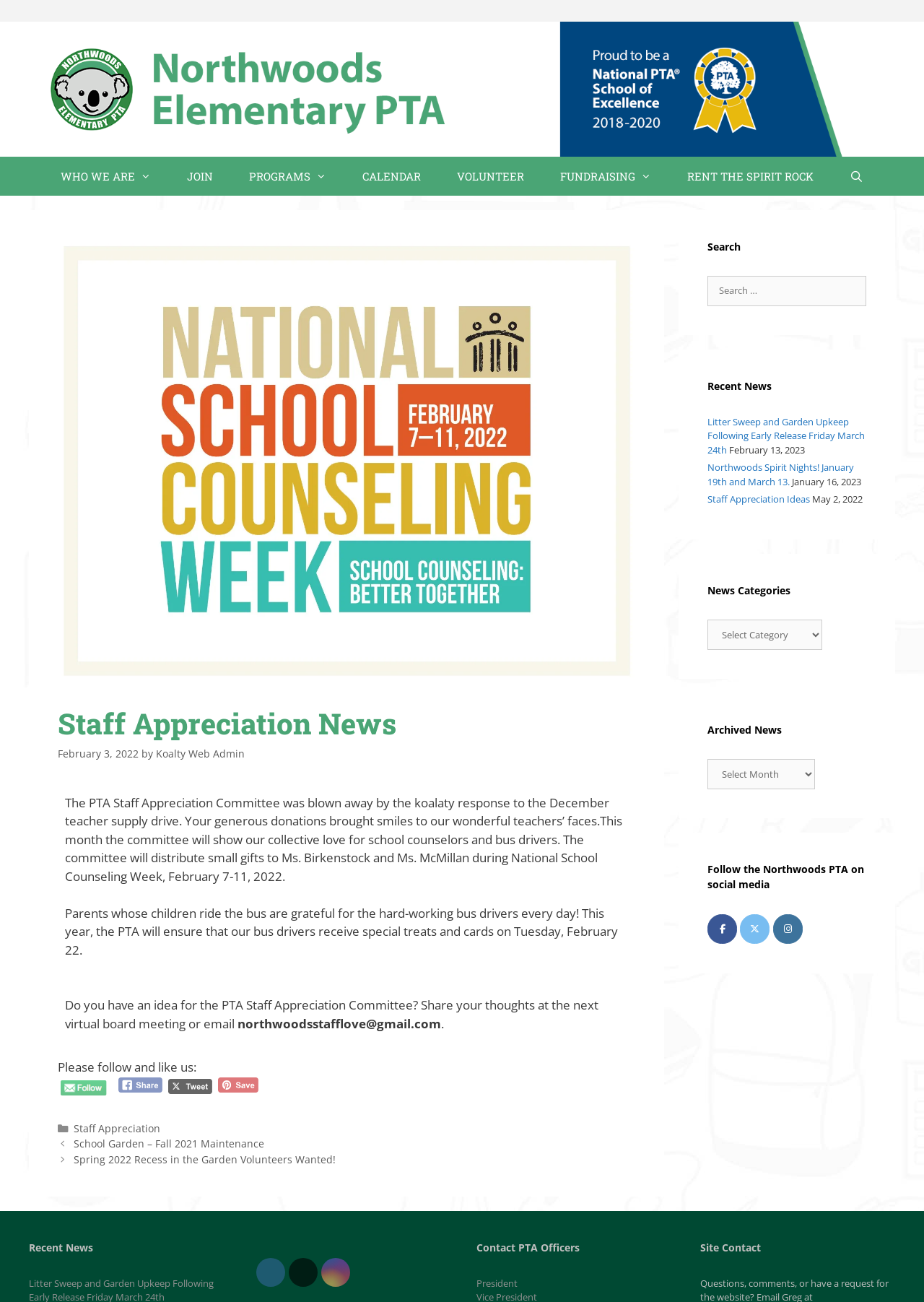Kindly provide the bounding box coordinates of the section you need to click on to fulfill the given instruction: "Follow the Northwoods PTA on Facebook".

[0.766, 0.702, 0.798, 0.725]